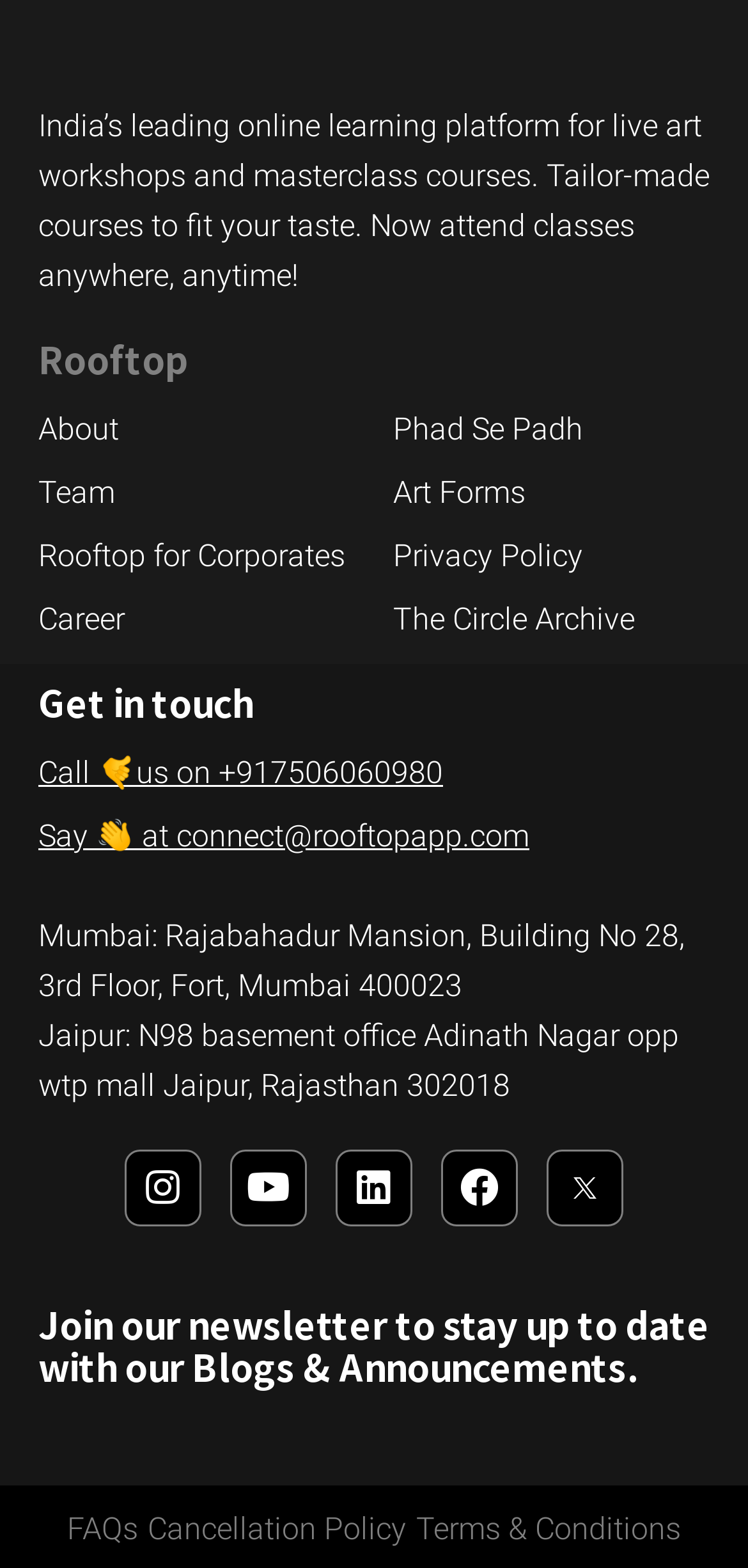Please determine the bounding box coordinates of the element to click in order to execute the following instruction: "Call us on +917506060980". The coordinates should be four float numbers between 0 and 1, specified as [left, top, right, bottom].

[0.051, 0.478, 0.949, 0.509]